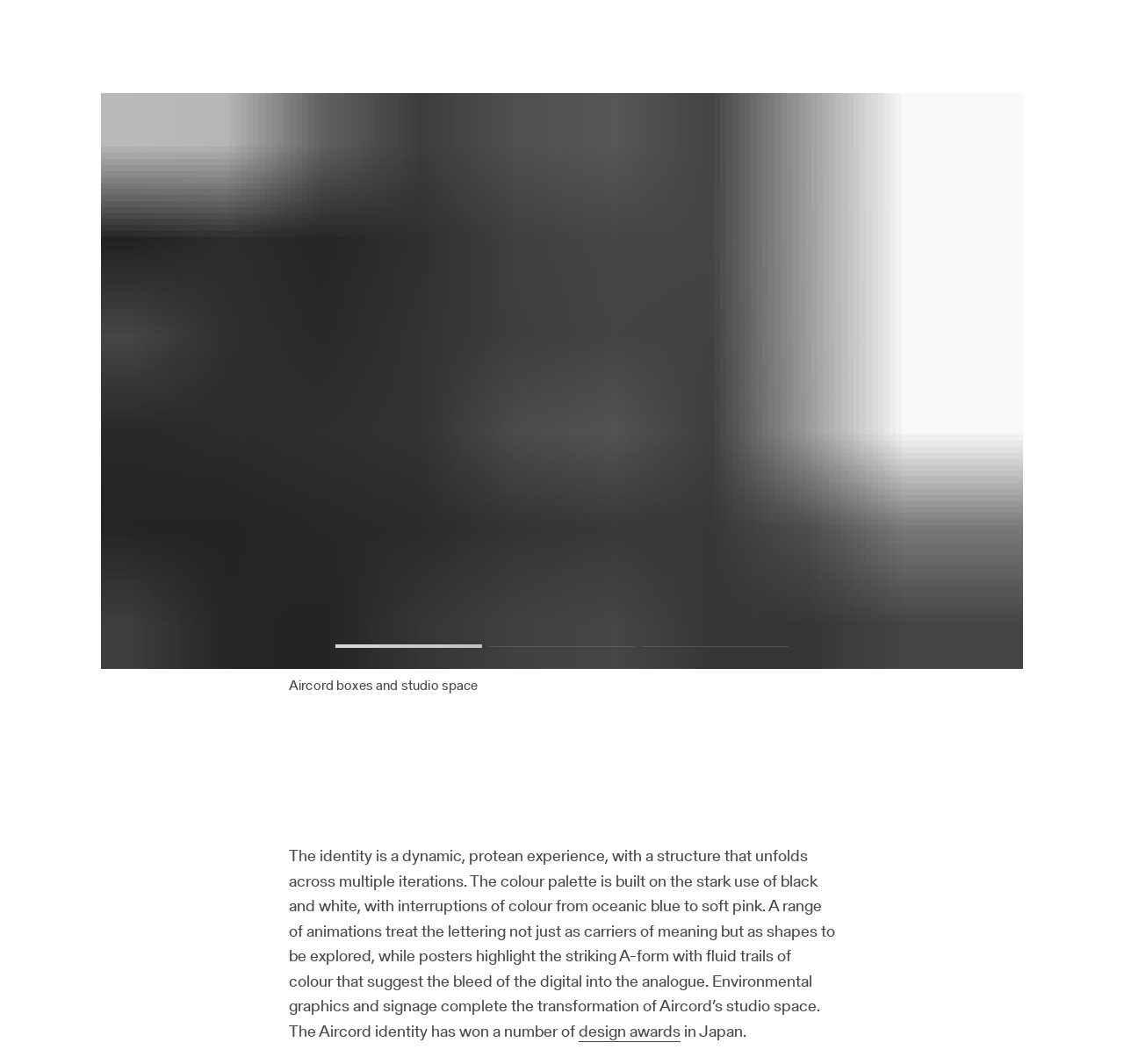Where did Aircord win design awards?
Based on the visual, give a brief answer using one word or a short phrase.

Japan